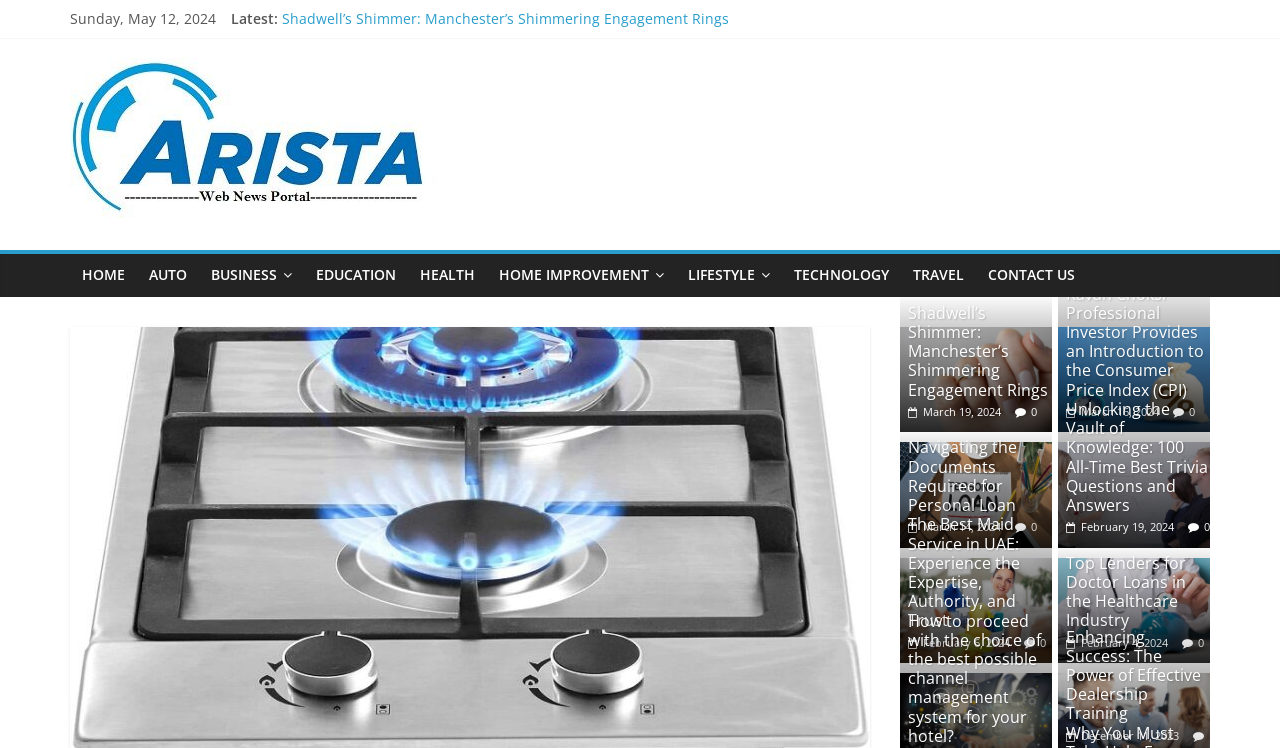Summarize the webpage comprehensively, mentioning all visible components.

This webpage appears to be a blog or news website, with a focus on various topics such as lifestyle, education, and business. At the top of the page, there is a date "Sunday, May 12, 2024" and a label "Latest:". Below this, there are several links to different articles, including "The Best Maid Service in UAE: Experience the Expertise, Authority, and Trust", "Shadwell’s Shimmer: Manchester’s Shimmering Engagement Rings", and "Kavan Choksi Professional Investor Provides an Introduction to the Consumer Price Index (CPI)".

To the left of these links, there is a section with a heading "My WordPress Blog" and a link to "My Blog". Below this, there is a navigation menu with links to different categories such as "HOME", "AUTO", "BUSINESS", and "EDUCATION".

The main content of the page is divided into several sections, each with a heading and a brief summary of an article. These sections are arranged in a grid-like pattern, with three columns. Each section has a figure or image, a heading, and a link to the full article. The articles appear to be related to various topics such as engagement rings, personal loans, trivia questions, and healthcare industry.

At the bottom of the page, there are more links to articles, including "How to proceed with the choice of the best possible channel management system for your hotel?" and "Enhancing Success: The Power of Effective Dealership Training". There are also timestamps for each article, indicating when they were published.